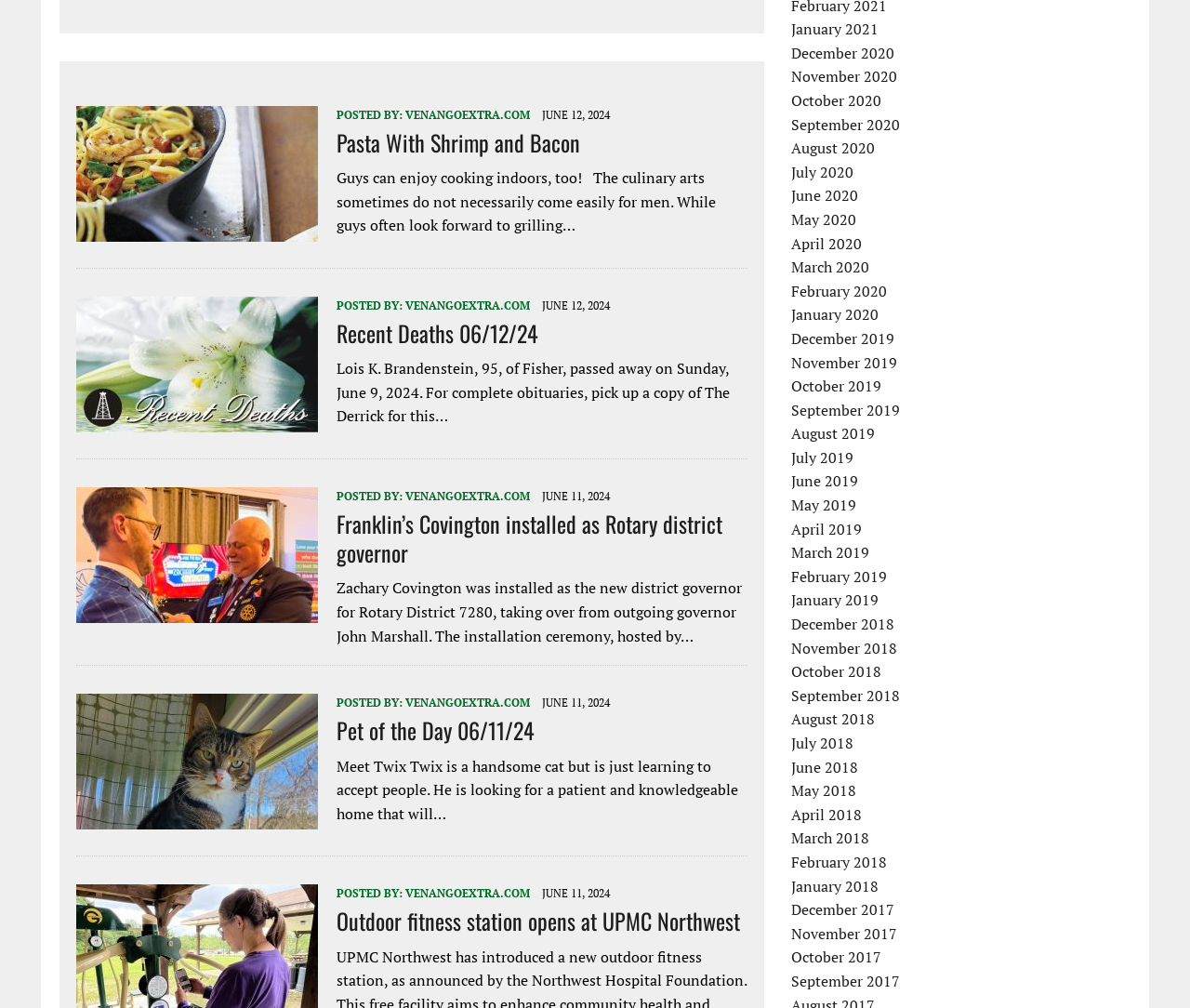Please analyze the image and give a detailed answer to the question:
Who posted the second article?

The second article has a 'POSTED BY:' label followed by a link with the text 'VENANGOEXTRA.COM', indicating that the second article was posted by VENANGOEXTRA.COM.